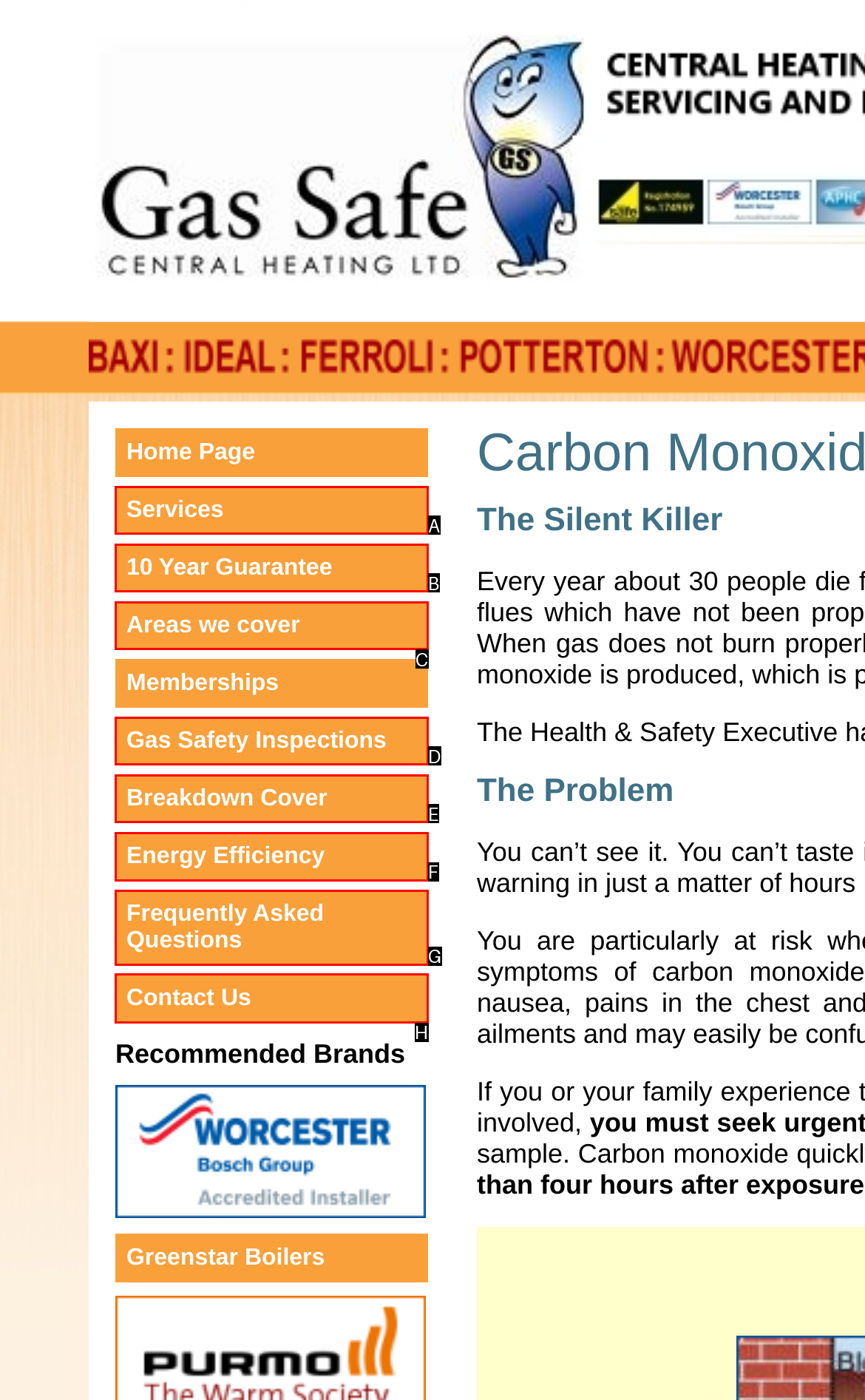Choose the UI element that best aligns with the description: 10 Year Guarantee
Respond with the letter of the chosen option directly.

B